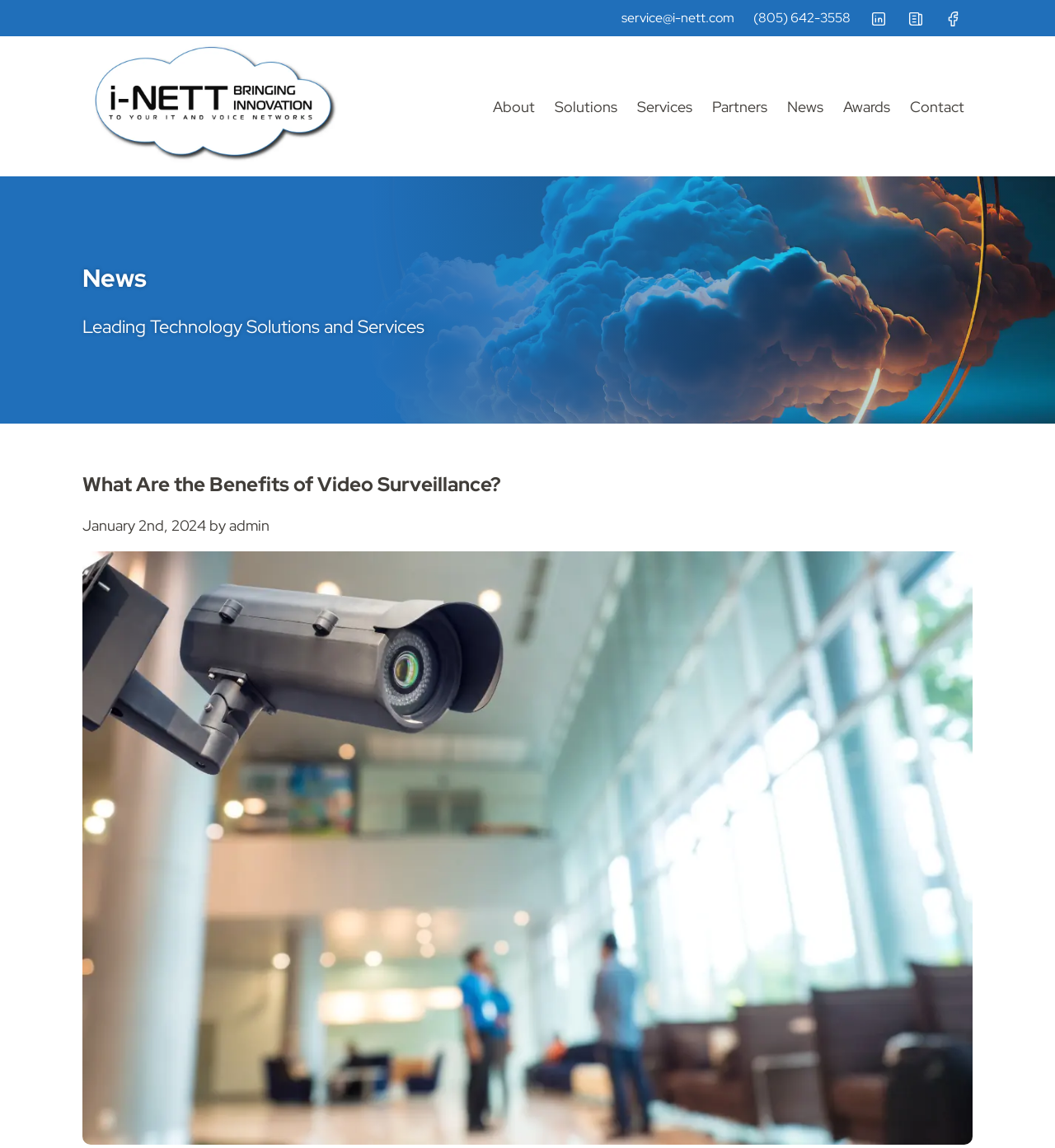Given the content of the image, can you provide a detailed answer to the question?
How many navigation links are on the top?

I counted the navigation links on the top section of the webpage. There are eight links: About, Solutions, Services, Partners, News, Awards, and Contact. Each of them appears to be a separate section of the website.